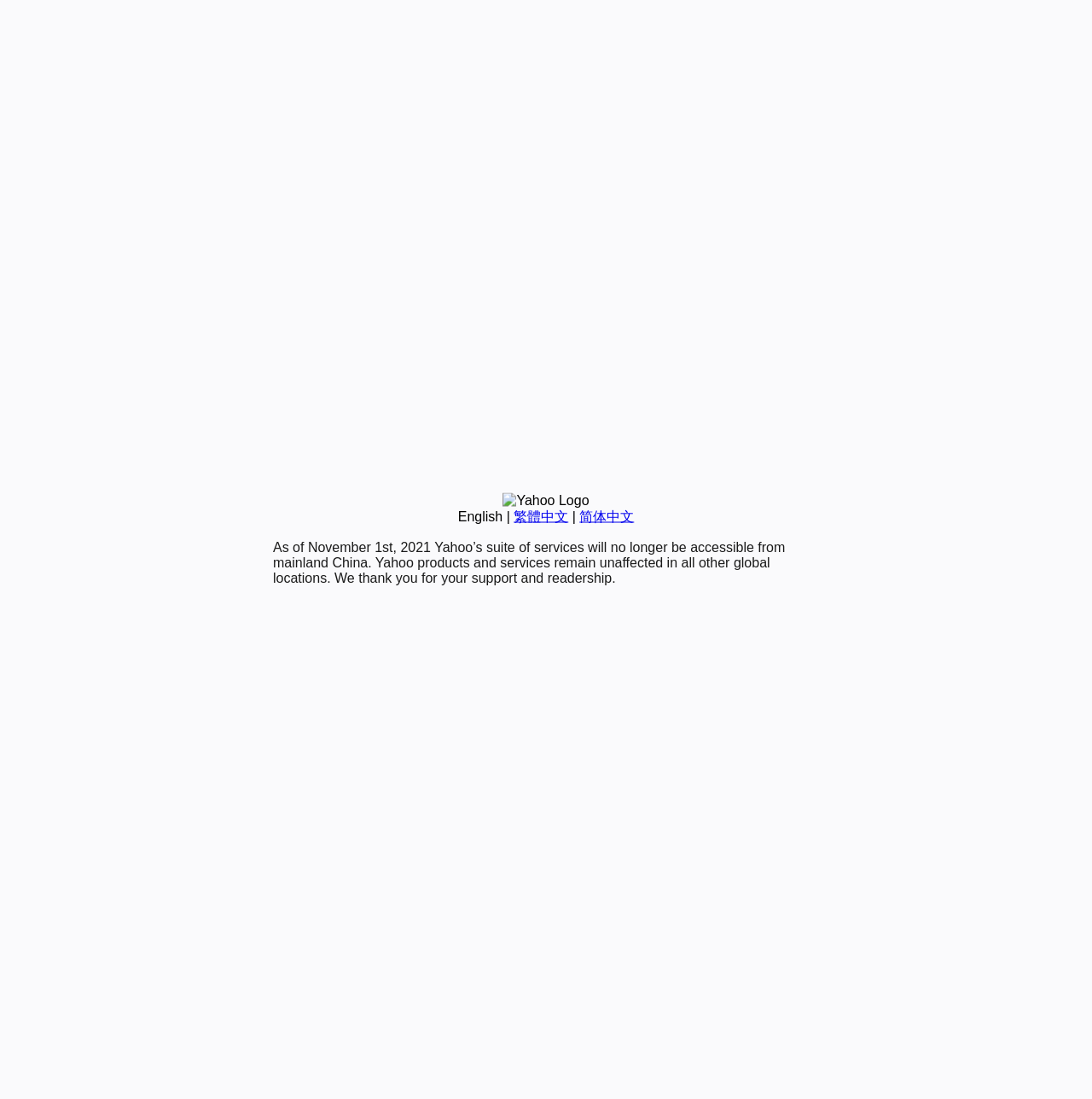Locate the bounding box of the user interface element based on this description: "Home".

None